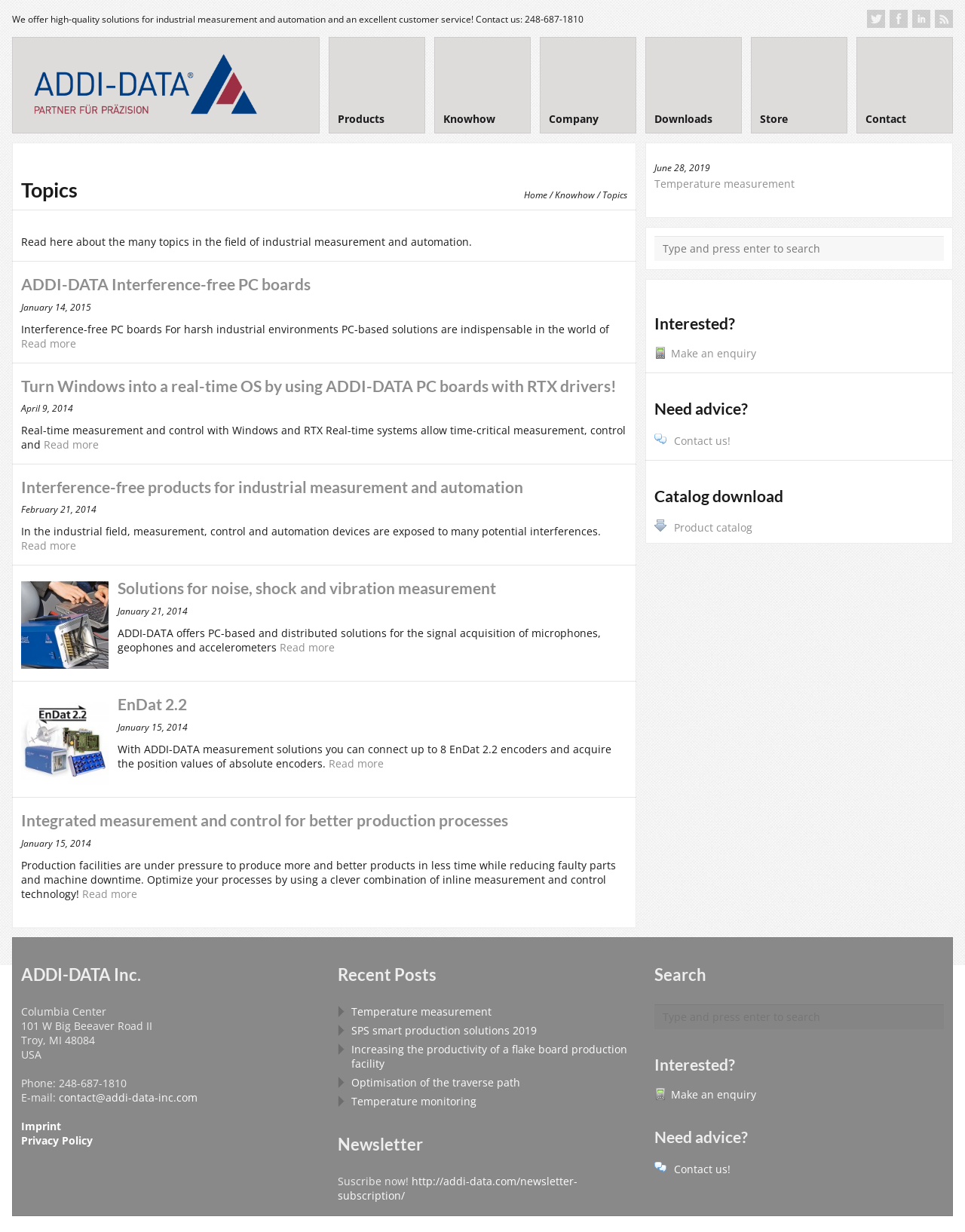Answer the question with a single word or phrase: 
What is the company name?

ADDI-DATA Inc.